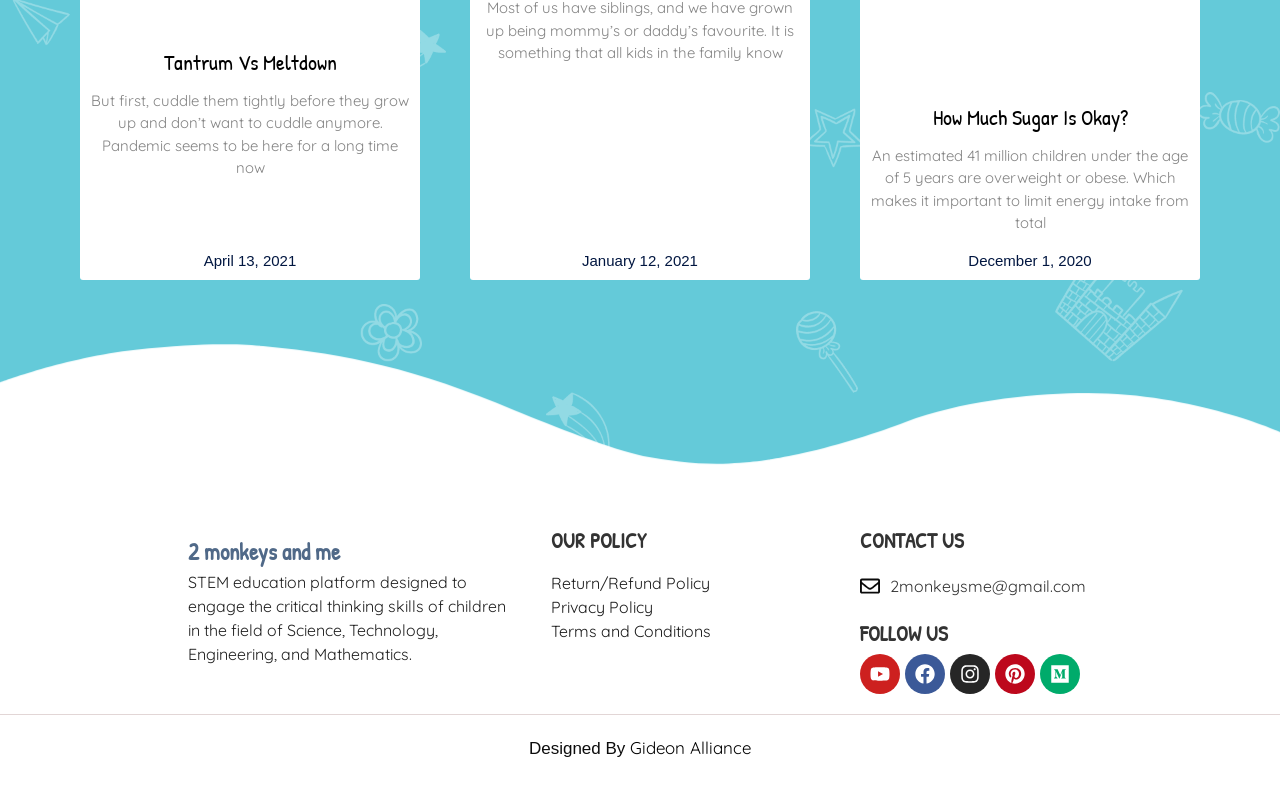Please provide a comprehensive response to the question below by analyzing the image: 
What is the topic of the first article?

The first article on the webpage has a heading 'Tantrum Vs Meltdown' which suggests that the topic of the article is about the difference between tantrum and meltdown.